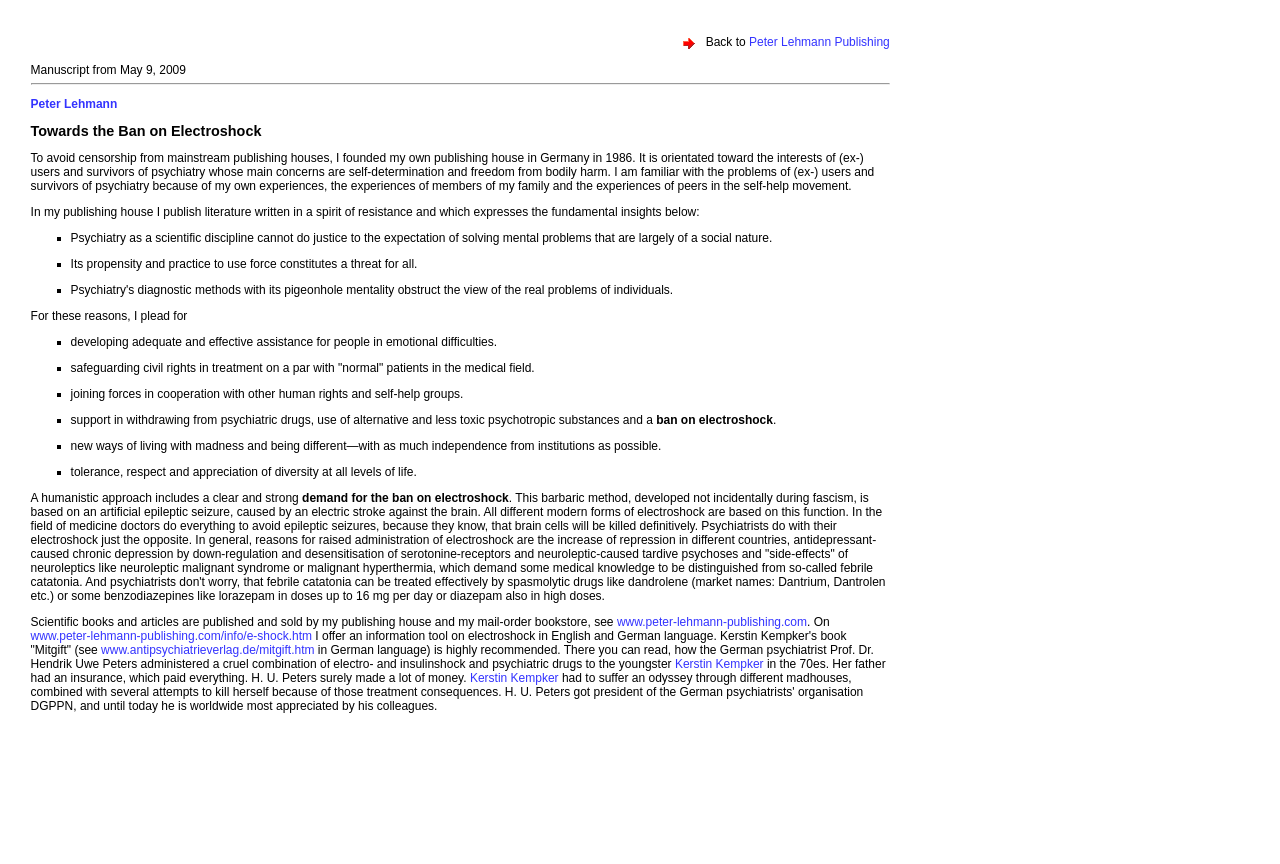Please determine the bounding box coordinates for the element that should be clicked to follow these instructions: "Contact Us".

None